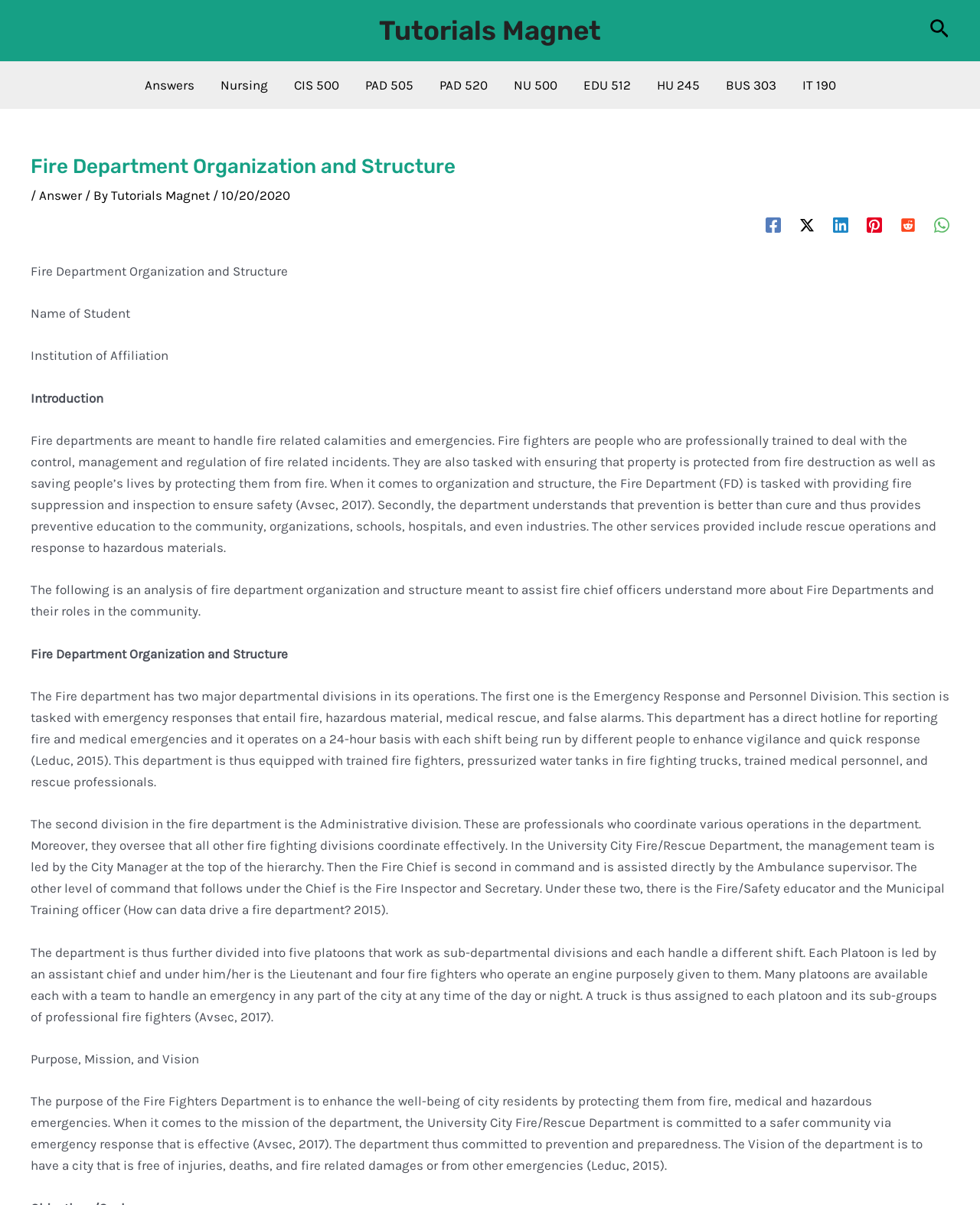How many platoons are there in the Fire Department?
Can you offer a detailed and complete answer to this question?

The number of platoons in the Fire Department is mentioned in the section describing the organizational structure of the department, where it is stated that the department is further divided into five platoons that work as sub-departmental divisions and each handle a different shift.